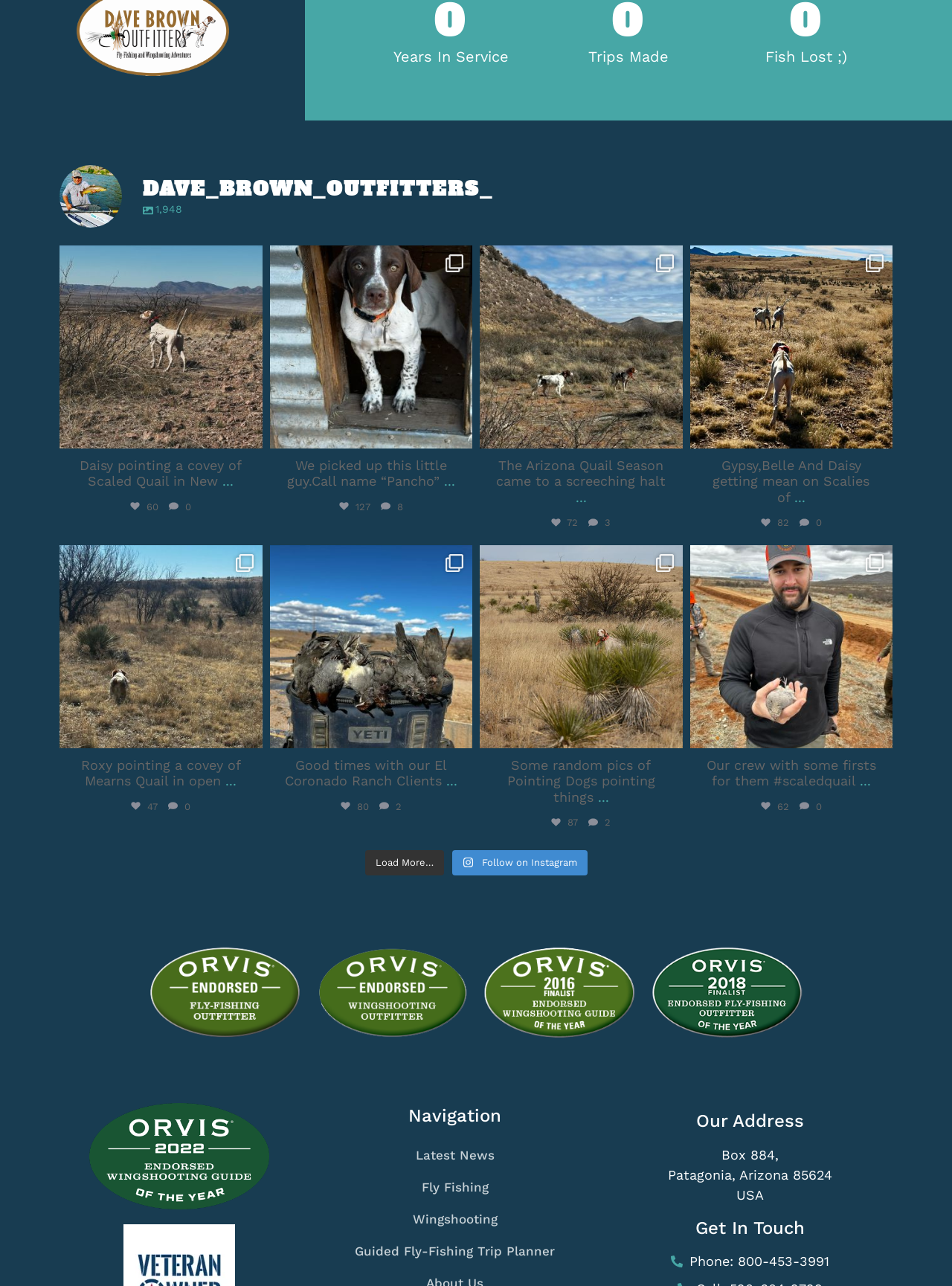Please provide the bounding box coordinates for the UI element as described: "alt="Orvis 2016 Endorsed WS Guide"". The coordinates must be four floats between 0 and 1, represented as [left, top, right, bottom].

[0.508, 0.735, 0.668, 0.809]